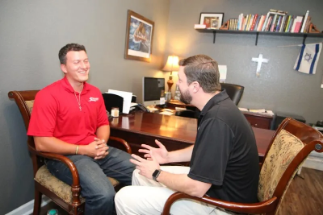Using the details in the image, give a detailed response to the question below:
What is on the wall?

The office is decorated with a framed picture on the wall, which adds to the warm and inviting atmosphere of the room.